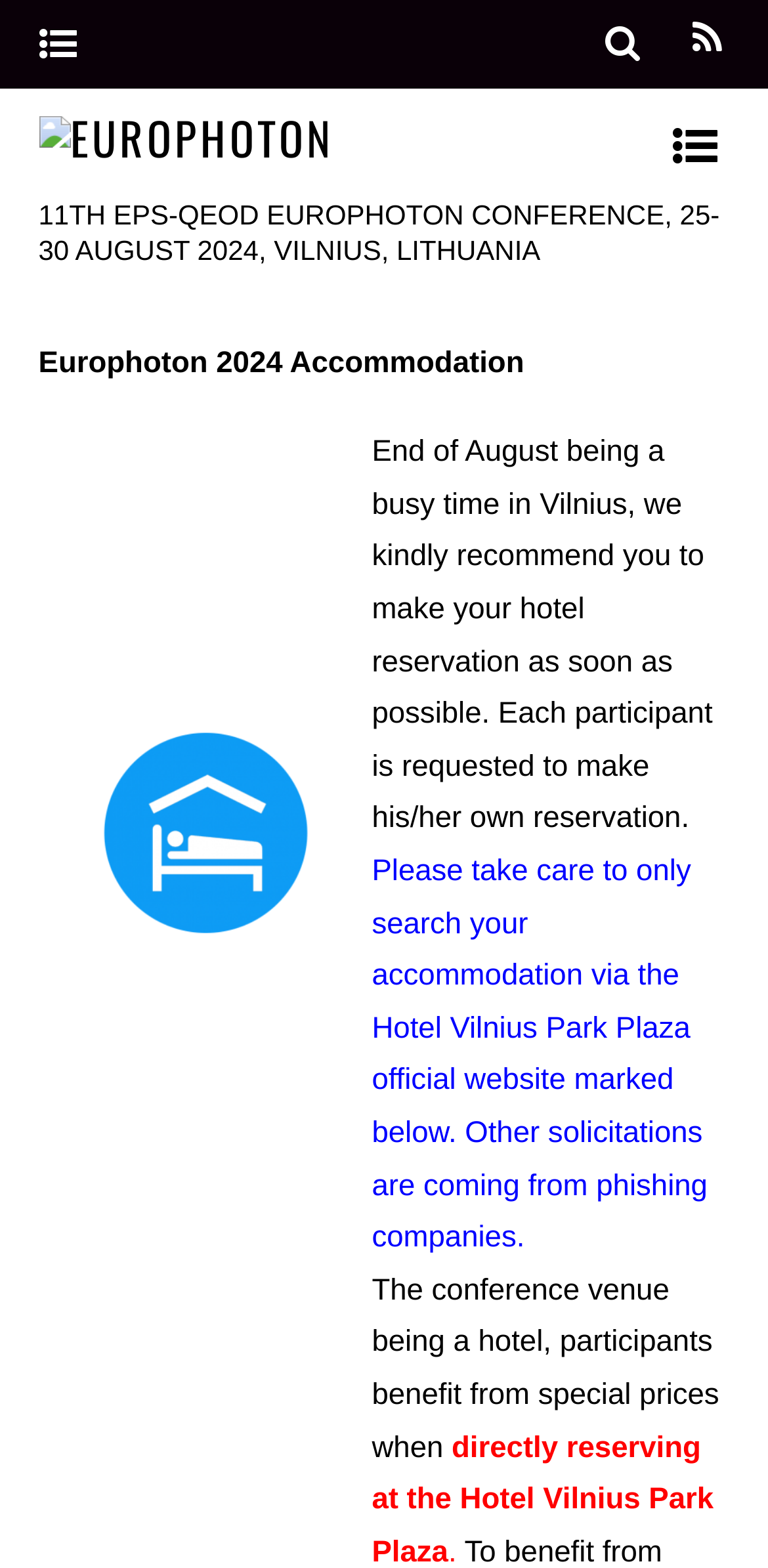Utilize the details in the image to give a detailed response to the question: What is the purpose of the webpage?

I inferred the purpose of the webpage by looking at the content and structure of the webpage. The webpage appears to be providing information about accommodation for the Europhoton conference, including a recommendation to make hotel reservations as soon as possible and a mention of a specific hotel.